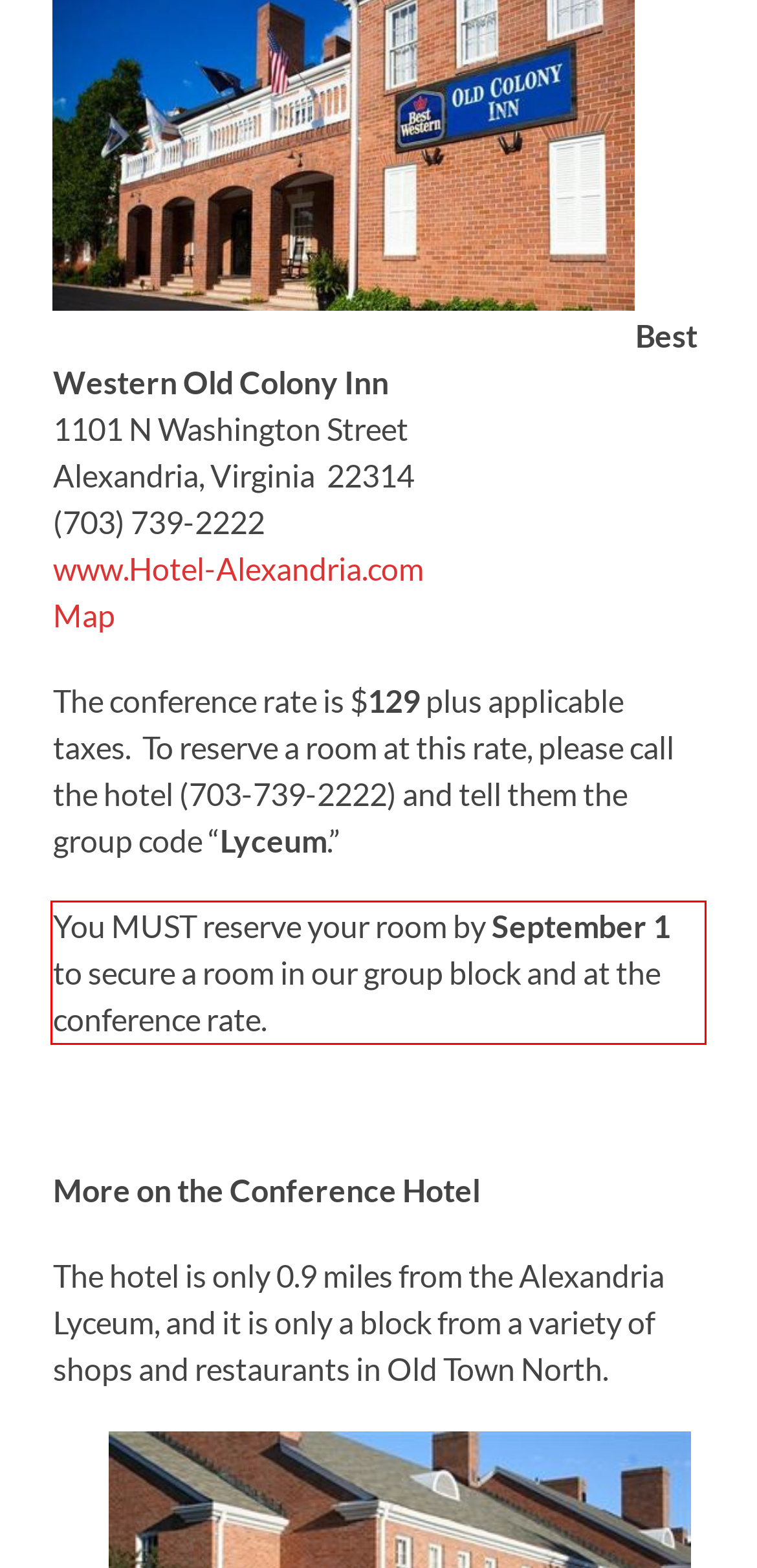Using the provided webpage screenshot, recognize the text content in the area marked by the red bounding box.

You MUST reserve your room by September 1 to secure a room in our group block and at the conference rate.